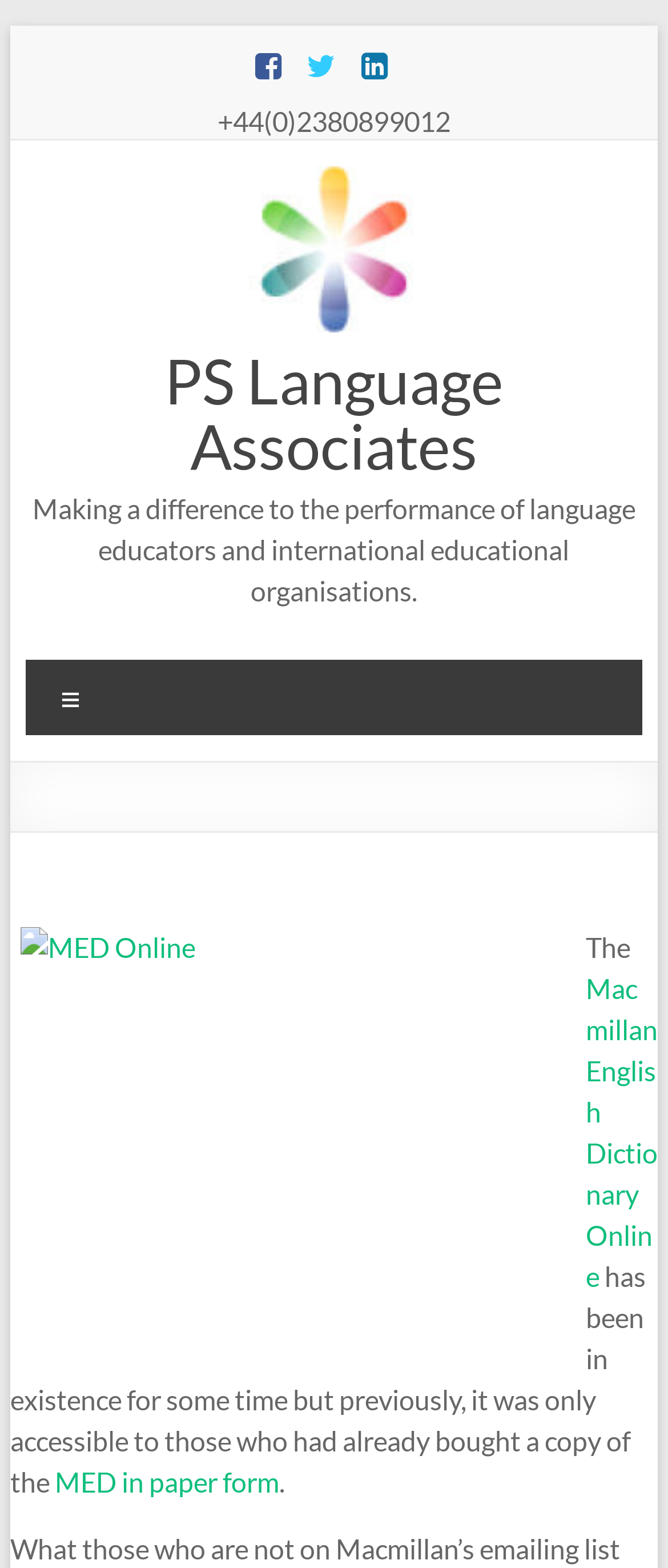Can you look at the image and give a comprehensive answer to the question:
What is the name of the online dictionary?

I found the name of the online dictionary by looking at the link element with the bounding box coordinates [0.877, 0.62, 0.984, 0.824], which contains the text 'Macmillan English Dictionary Online'.